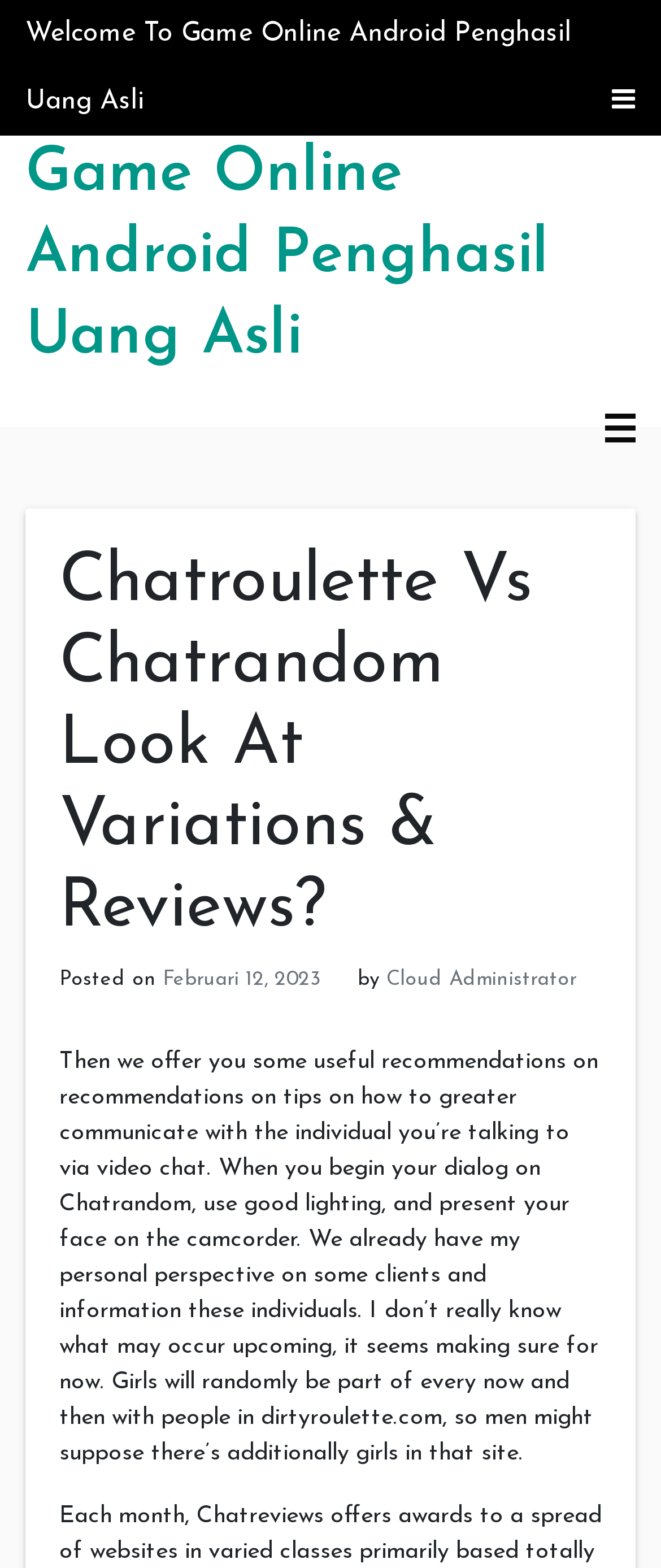Use one word or a short phrase to answer the question provided: 
What is the name of the website?

Game Online Android Penghasil Uang Asli